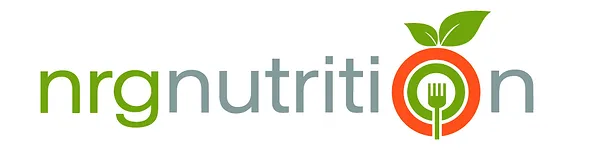What is the central motif of the logo?
Please answer the question with as much detail as possible using the screenshot.

The central motif of the logo is an orange circle that incorporates a stylized fork, signifying nourishment and the importance of meals in promoting health, which aligns with the company's mission to empower clients in their wellness journeys.